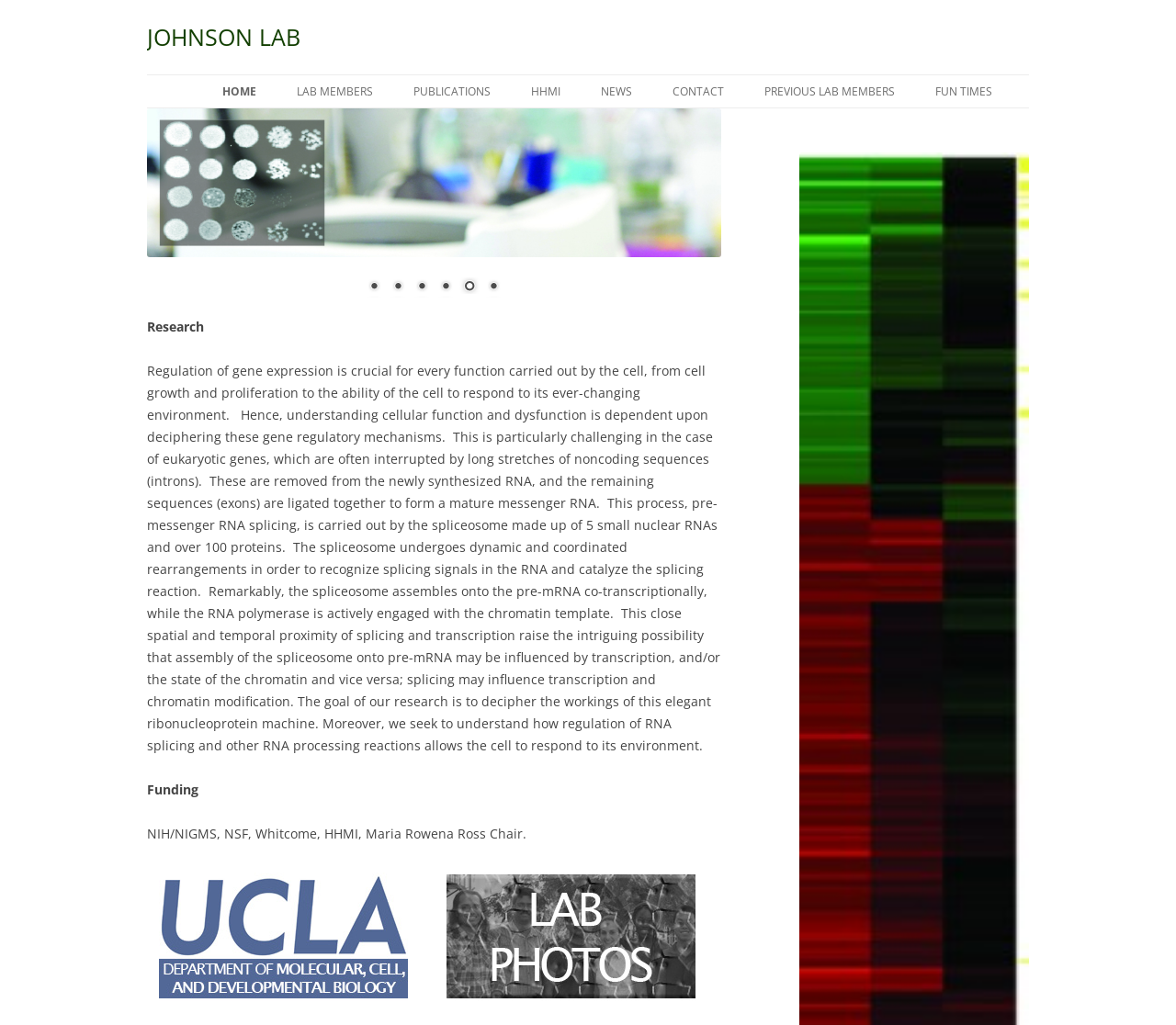Answer the question using only a single word or phrase: 
How many columns are in the footer layout table?

3